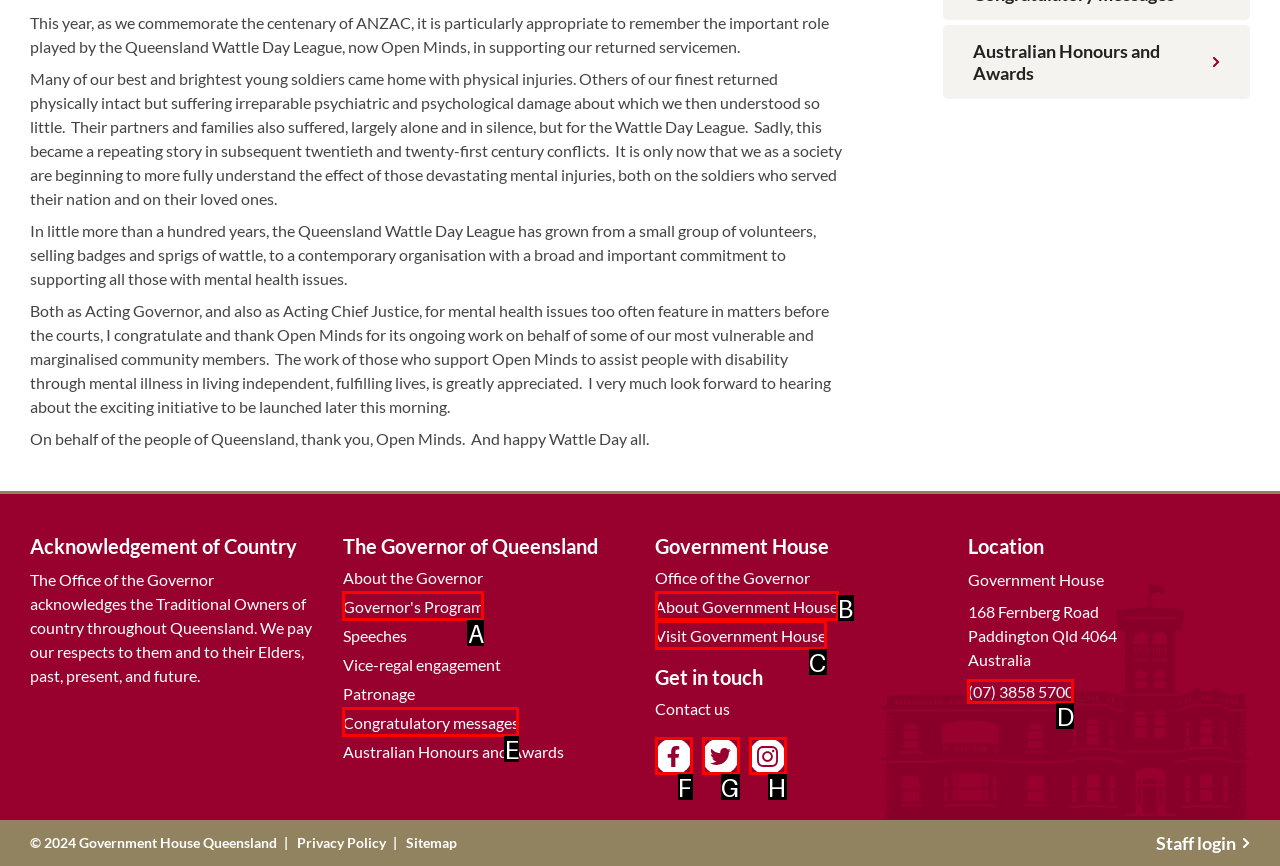Look at the description: Follow us on Instagram
Determine the letter of the matching UI element from the given choices.

H